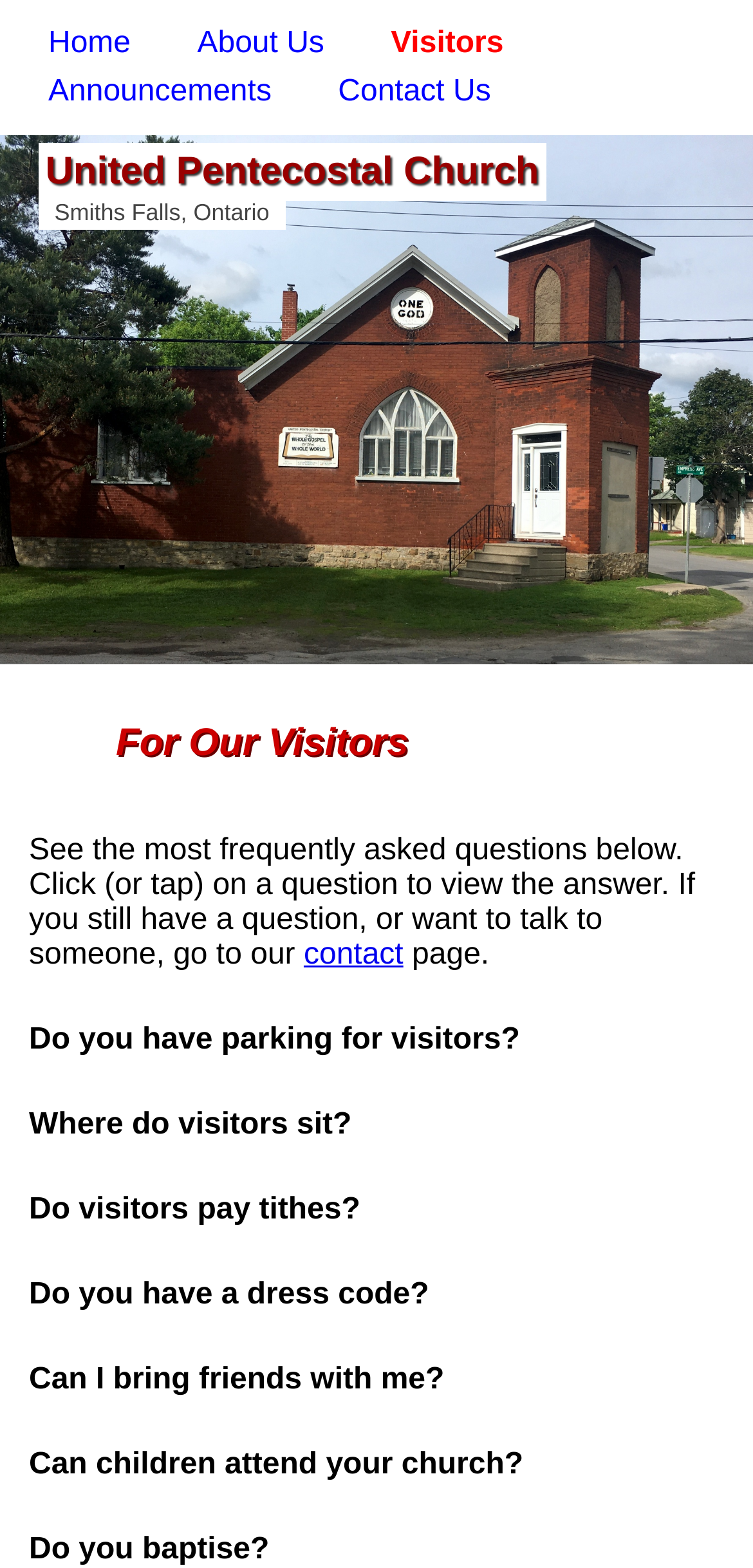Is there a section for announcements on the webpage?
Please elaborate on the answer to the question with detailed information.

I found a link element with the text 'Announcements' which is located near the top of the webpage. This suggests that there is a section for announcements on the webpage.